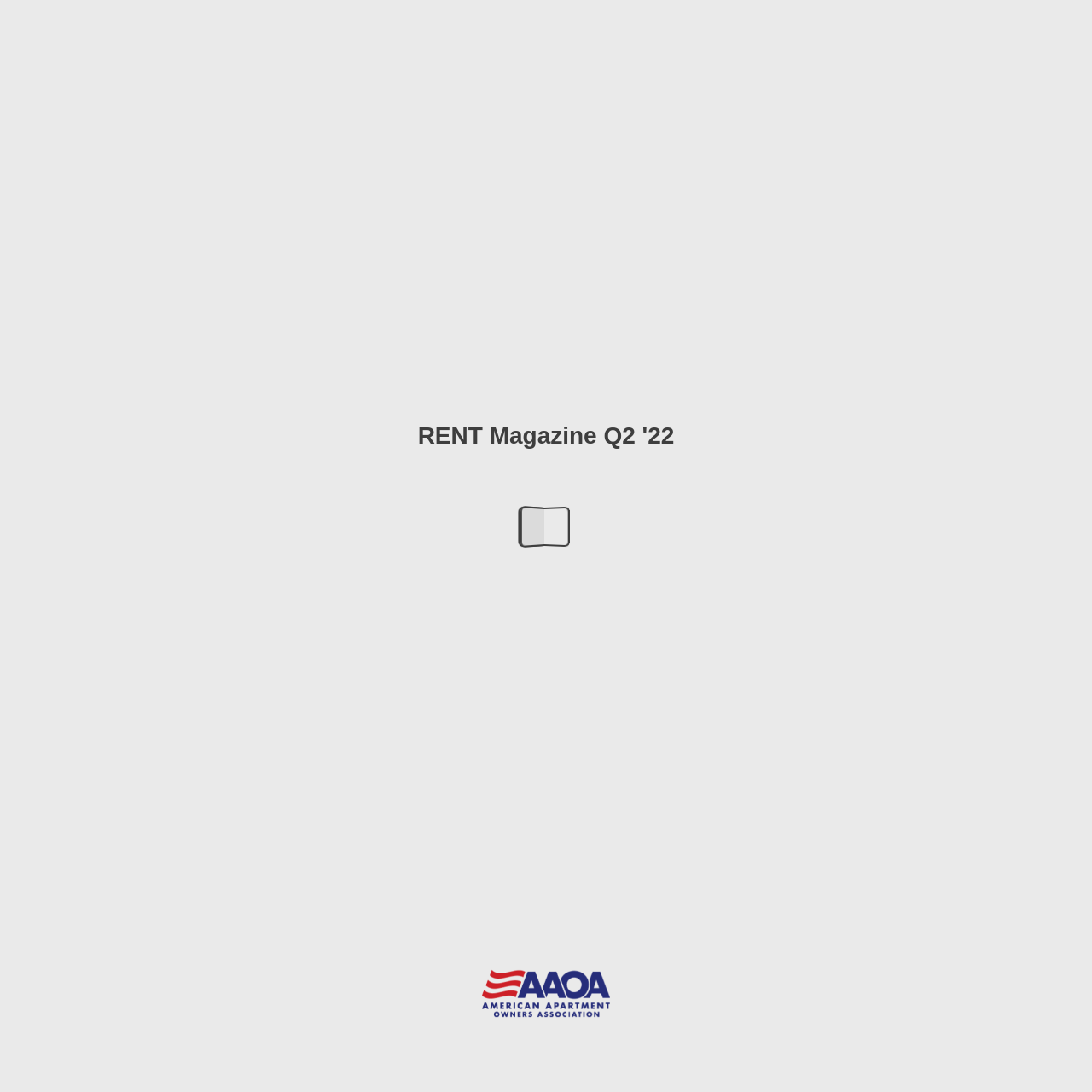Present a detailed account of what is displayed on the webpage.

This webpage appears to be a digital magazine, specifically the Q2 2022 issue of RENT Magazine. At the top, there is a large heading with the title "RENT Magazine Q2 '22" and a smaller version of the same heading at the top-left corner. Below the main heading, there is a link and a textbox where users can enter a page number.

On the top-right corner, there is a menu bar with several menu items, including "Thumbnails", "Notes", "Share", "Print", "Download", "Toggle Sound", "Zoom In", and "Fullscreen". Each menu item has a corresponding icon. 

On the left side of the page, there are navigation buttons, including "Previous Page", "First Page", "Next Page", and "Last Page", each with an icon. On the right side, there is a button to "Add Note" with an icon.

At the bottom of the page, there is a link to visit the American Apartment Owners Association website, accompanied by an icon. The page also has a search button at the top-right corner with a magnifying glass icon.

The content of the page appears to be an interview or a Q&A session, with a question "Tell us how and when you began your career in the profession you are in" and an answer that starts with "Well, I've always..."